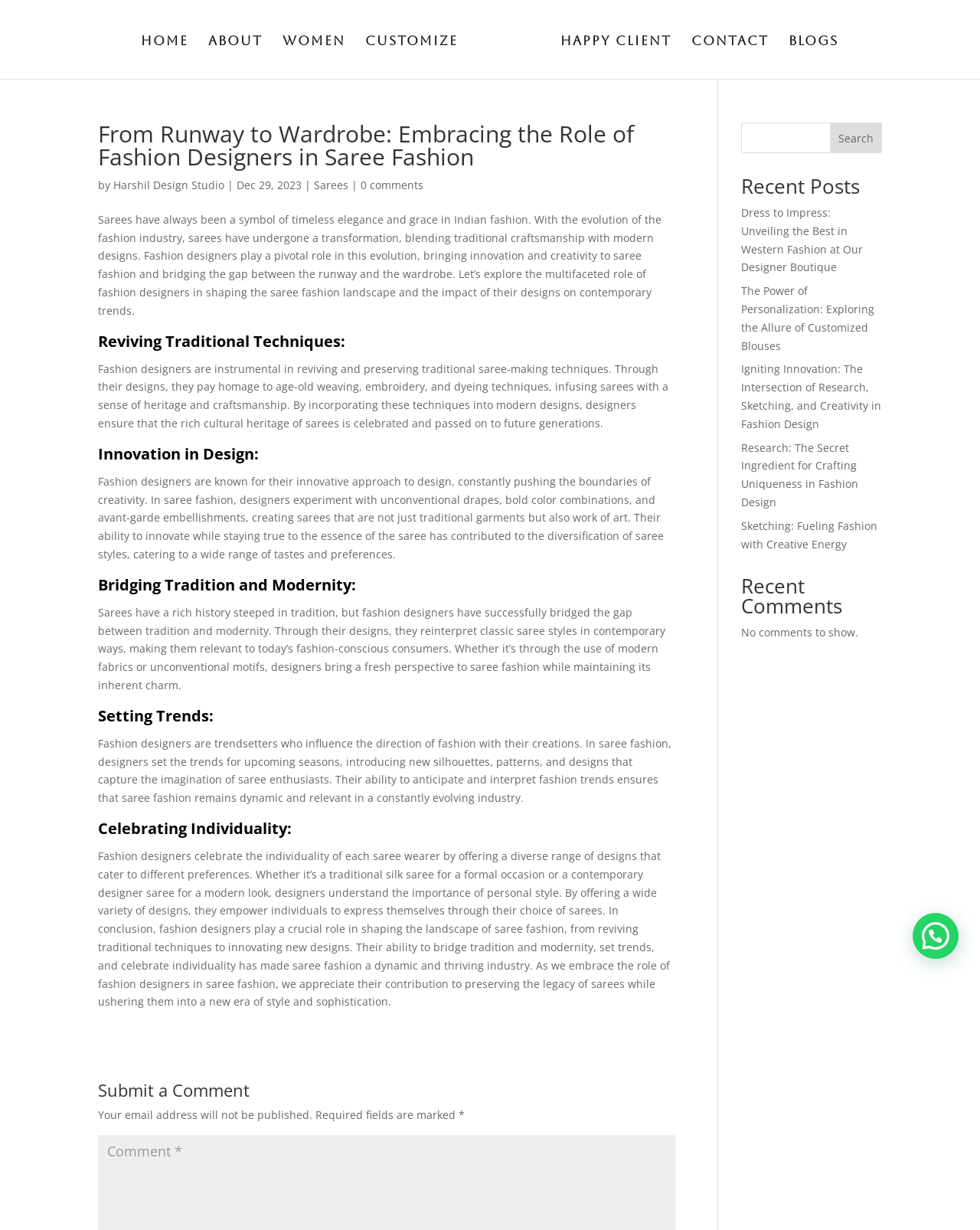Locate the bounding box coordinates of the segment that needs to be clicked to meet this instruction: "Click the 'CONTACT' link".

None